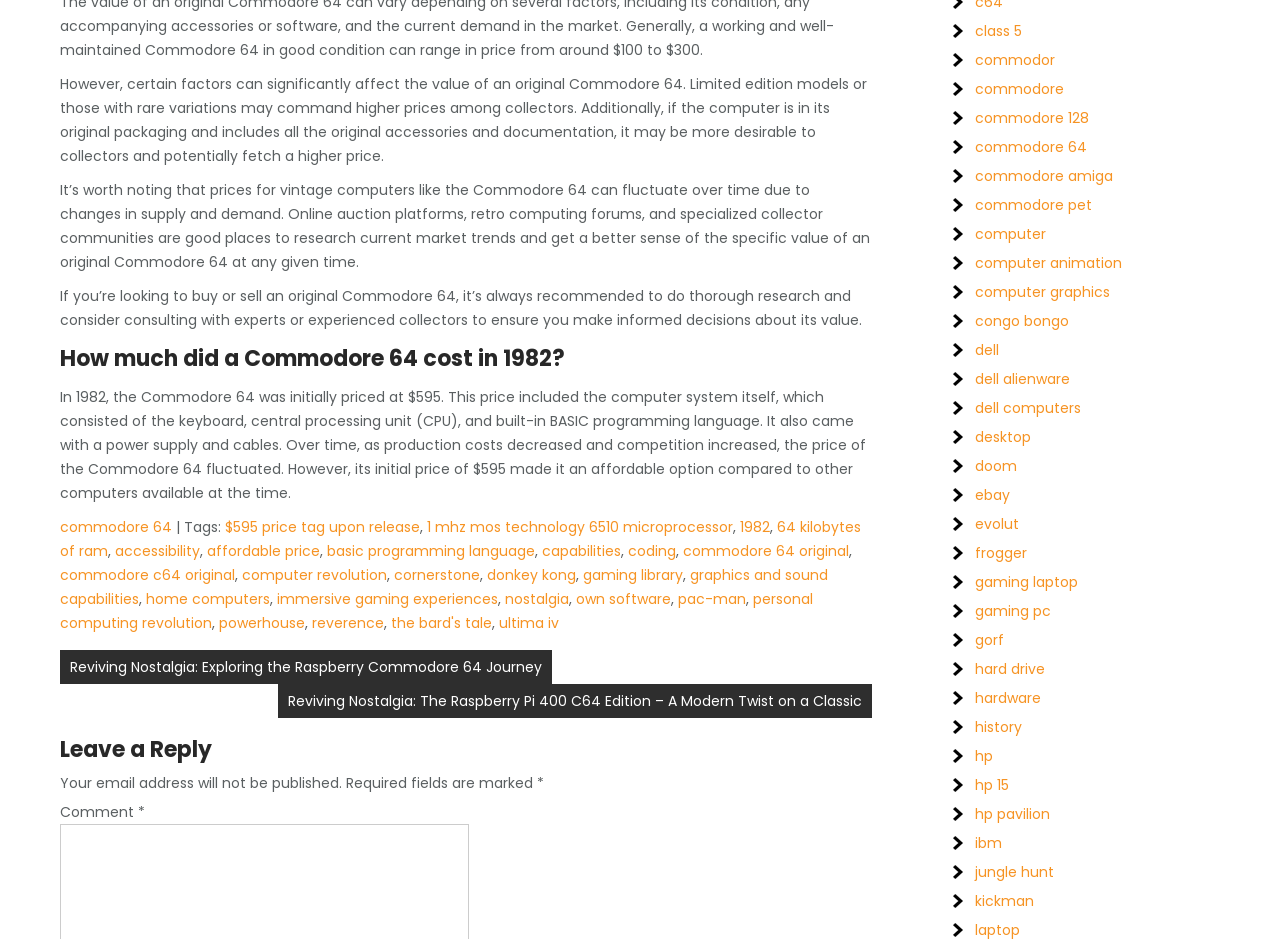Please find the bounding box coordinates of the element's region to be clicked to carry out this instruction: "Click on the 'Posts' navigation".

[0.047, 0.692, 0.681, 0.765]